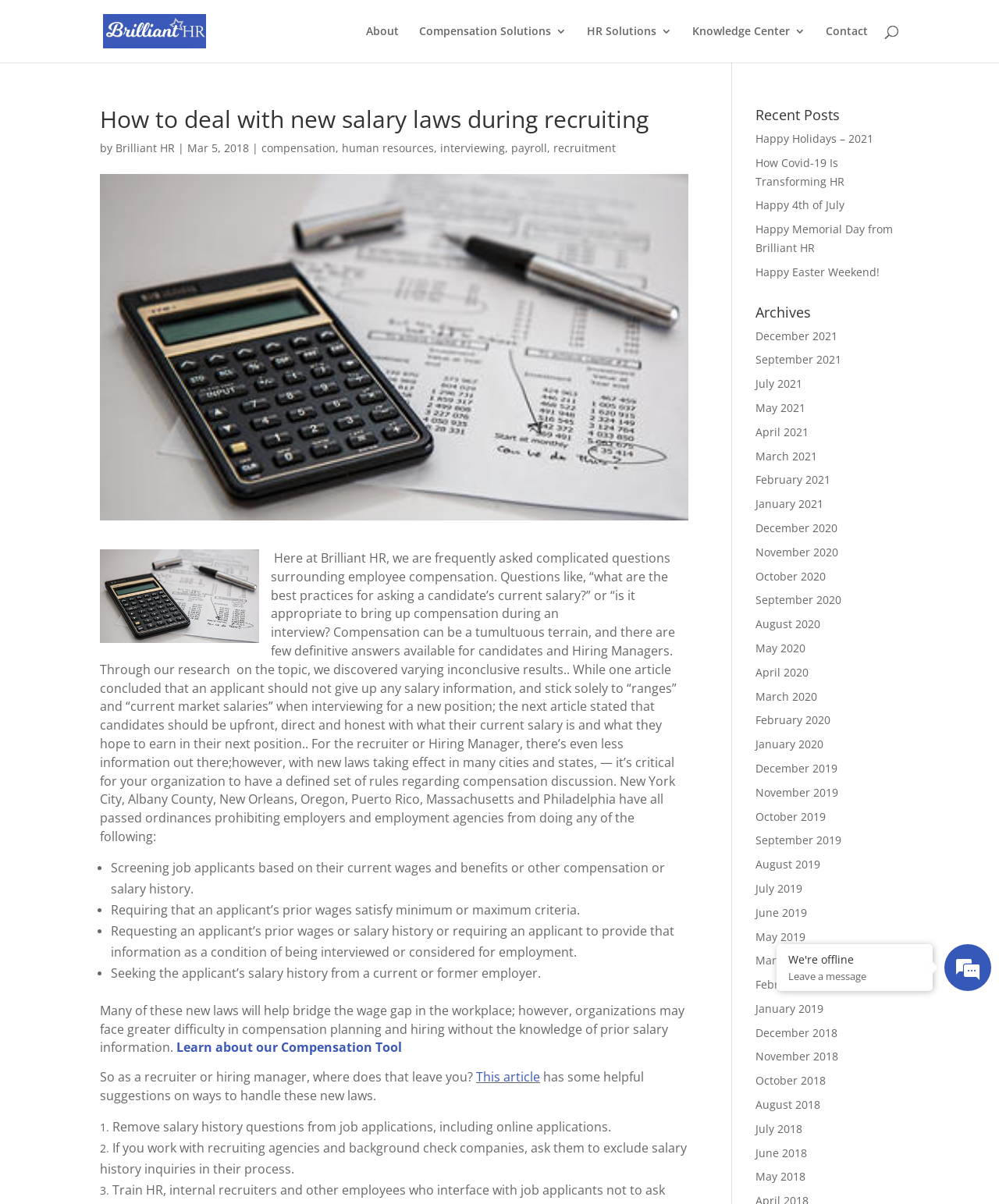Determine the bounding box coordinates for the UI element matching this description: "Learn about our Compensation Tool".

[0.177, 0.863, 0.402, 0.877]